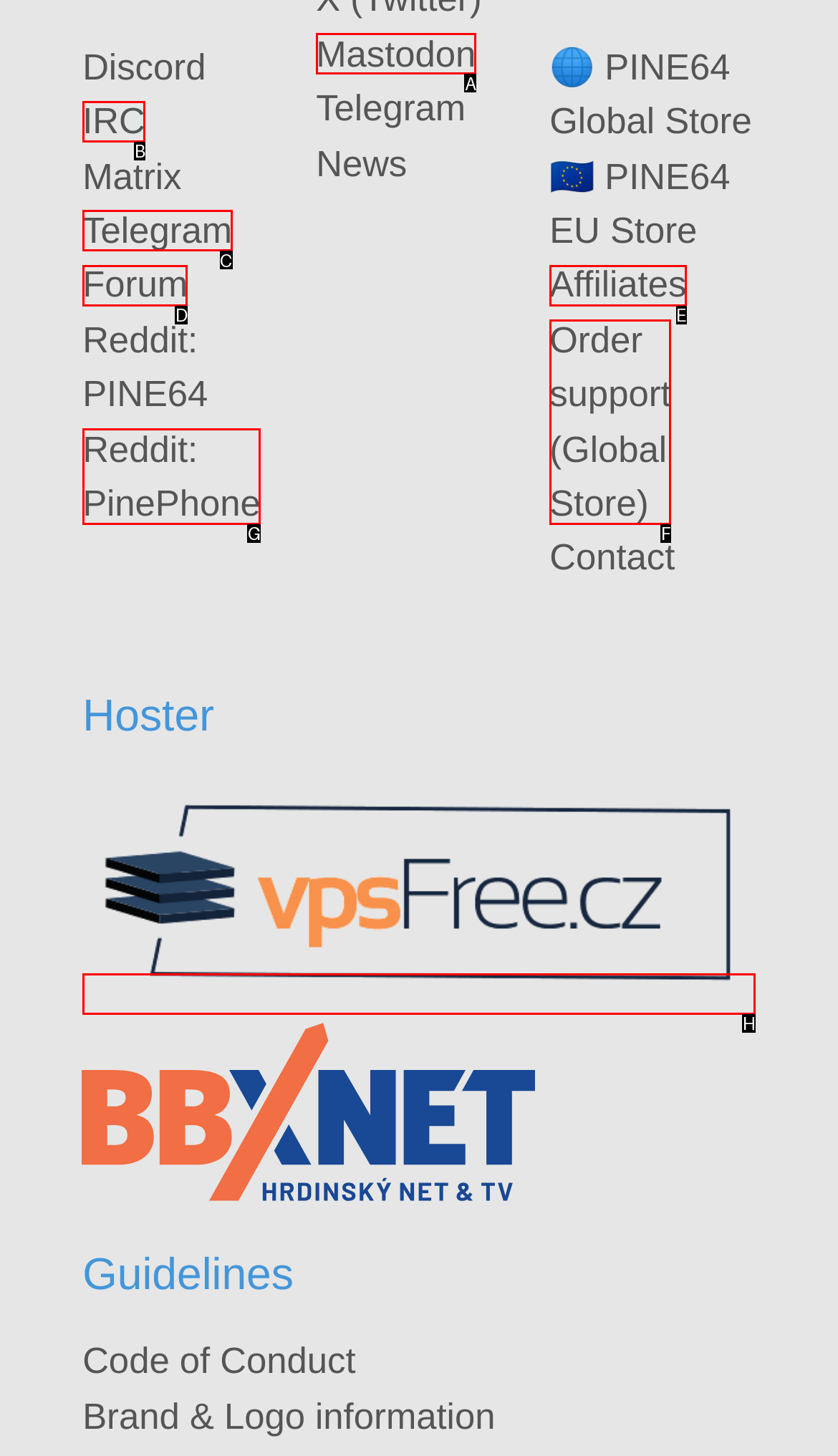Identify the correct HTML element to click to accomplish this task: Check out Mastodon
Respond with the letter corresponding to the correct choice.

A